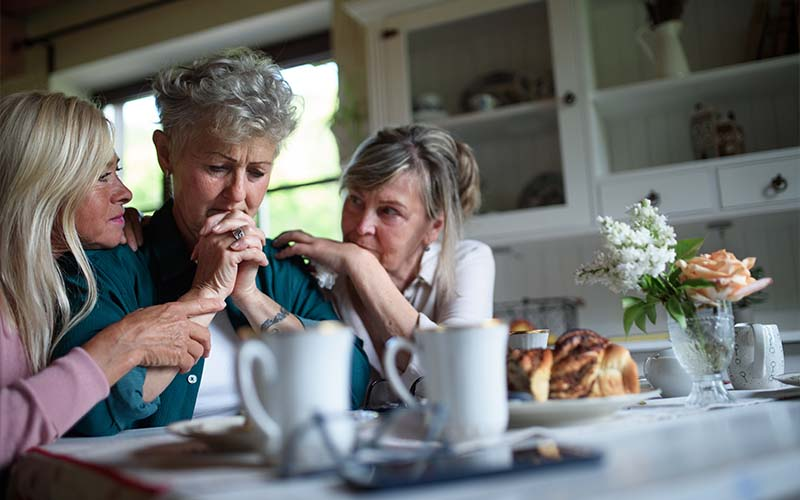What is the atmosphere suggested by the attire?
Provide an in-depth and detailed explanation in response to the question.

The women are dressed in casual, soft-toned attire, suggesting a caring atmosphere.